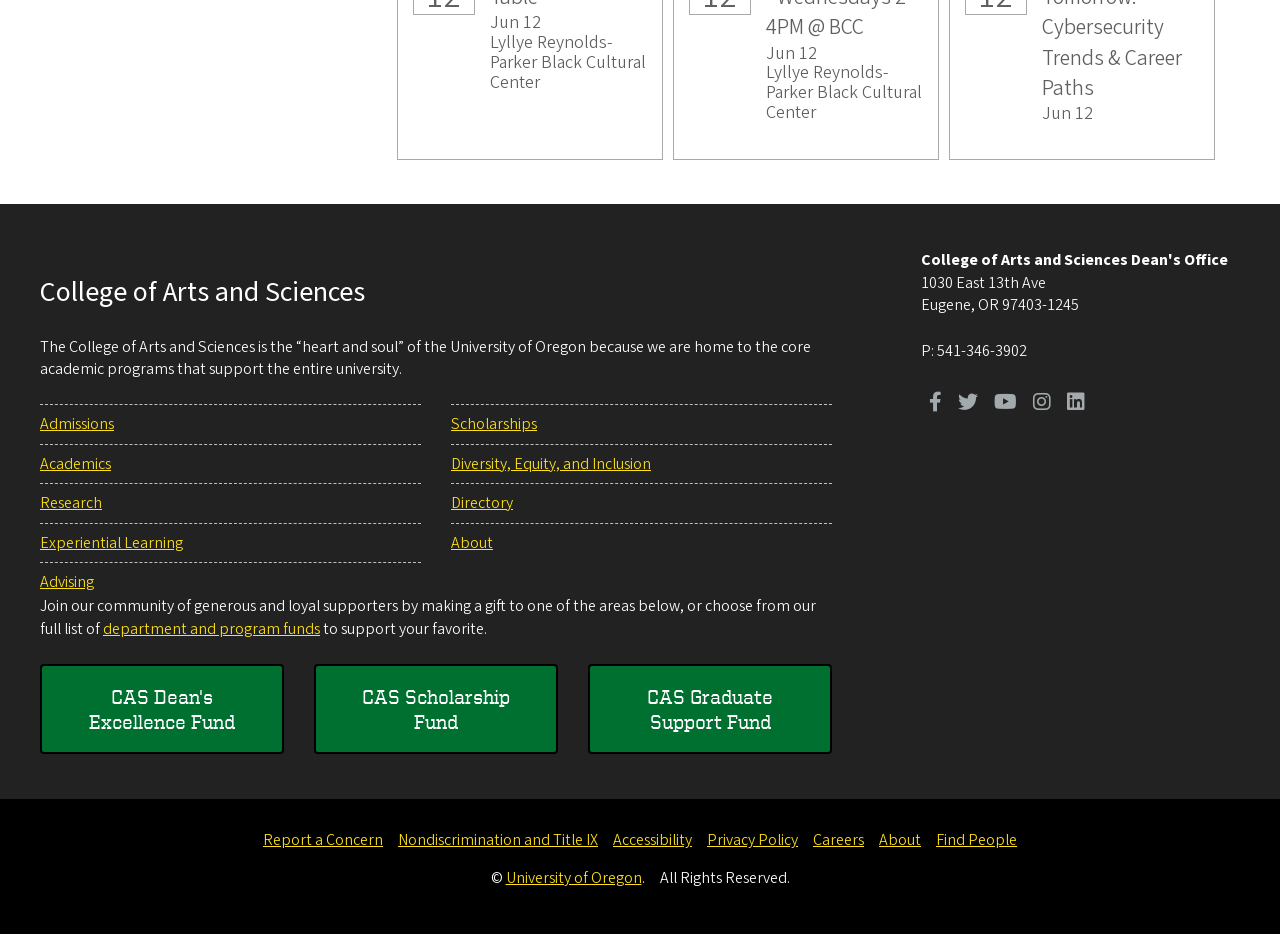What is the phone number of the college?
Give a single word or phrase as your answer by examining the image.

541-346-3902